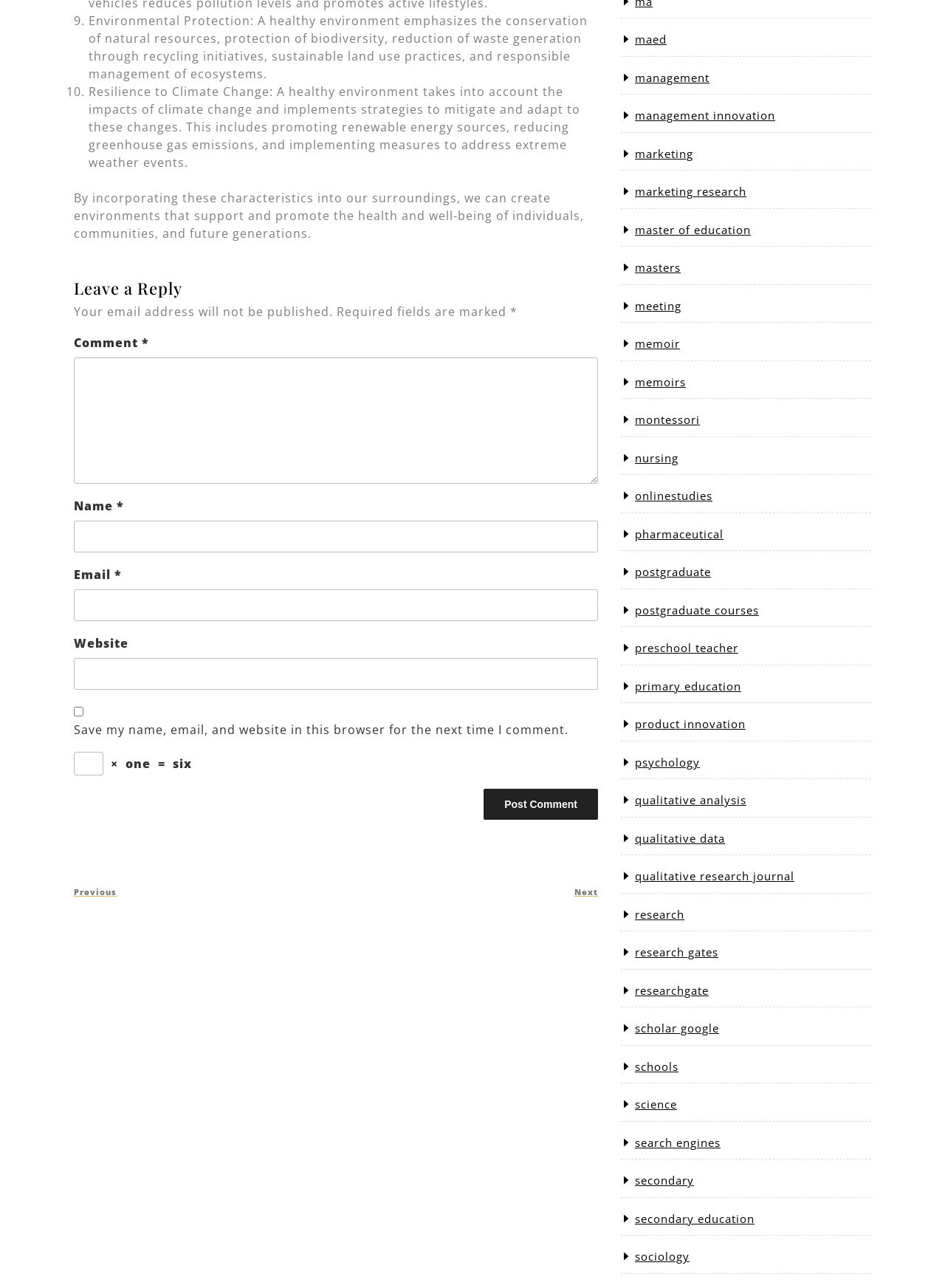Utilize the details in the image to thoroughly answer the following question: What is the topic of the first list item?

I determined the answer by looking at the first list item, which has a list marker '9.' and a static text 'Environmental Protection: A healthy environment emphasizes the conservation of natural resources, protection of biodiversity, reduction of waste generation through recycling initiatives, sustainable land use practices, and responsible management of ecosystems.'